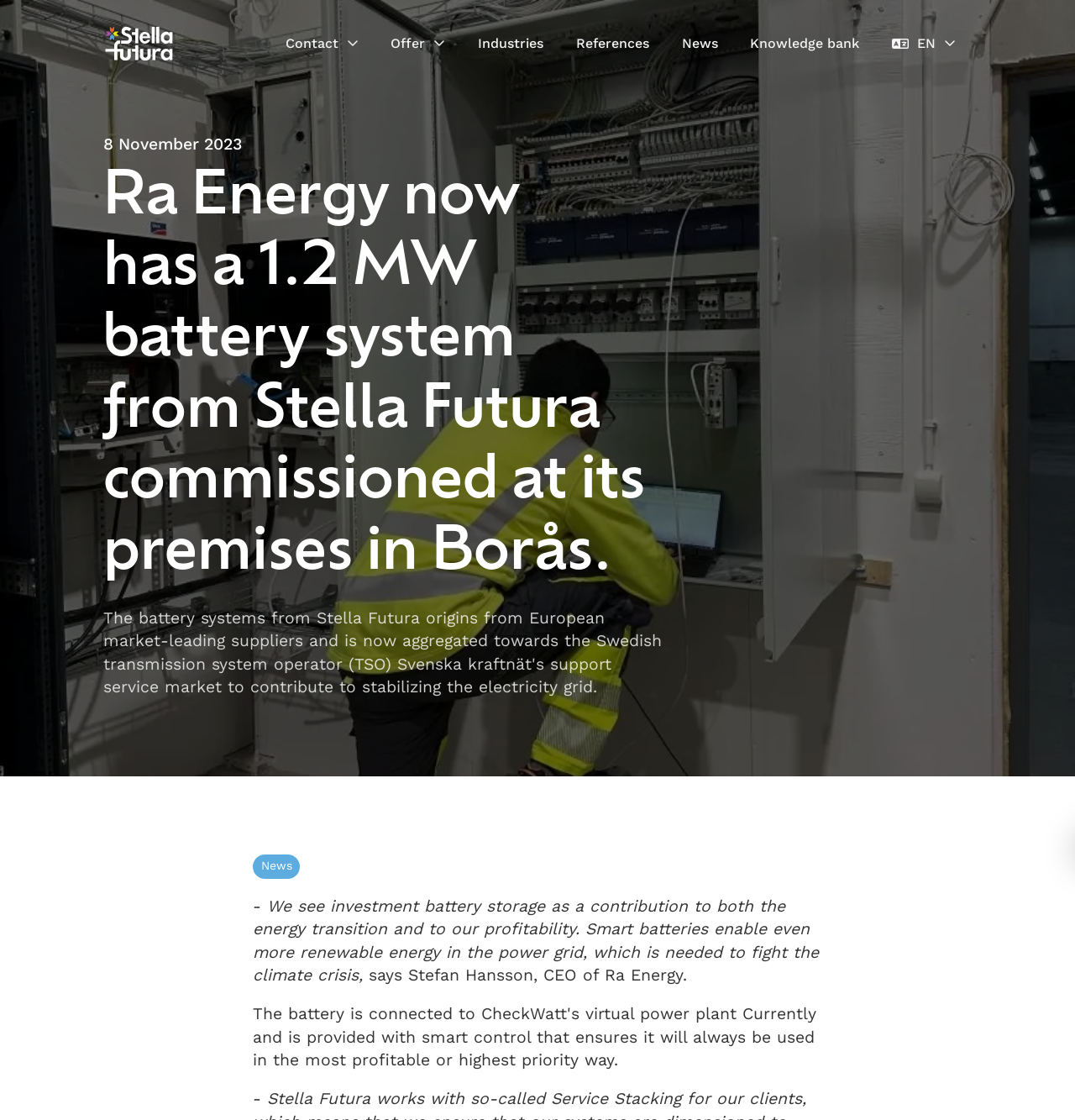Describe all significant elements and features of the webpage.

The webpage appears to be a news article or press release from Stella Futura, a company that provides battery systems. At the top left of the page, there is a small image and a link, likely a logo or a navigation element. 

Above the main content, there is a primary menu with seven links: "Contact", "Offer", "Industries", "References", "News", "Knowledge bank", and a language selection option. This menu spans across the top of the page, from the left to the right.

The main content of the page is an article with a heading that reads "Ra Energy now has a 1.2 MW battery system from Stella Futura commissioned at its premises in Borås." Below the heading, there is a timestamp indicating that the article was published on November 8, 2023.

The article features a large background image that takes up most of the page, likely a photo related to the battery system or Ra Energy's premises in Borås. The text of the article is overlaid on top of this image. The article quotes Stefan Hansson, CEO of Ra Energy, who discusses the importance of investment in battery storage for the energy transition and profitability.

At the bottom of the page, there is a section with a heading "News" and a horizontal line separating it from the rest of the content.